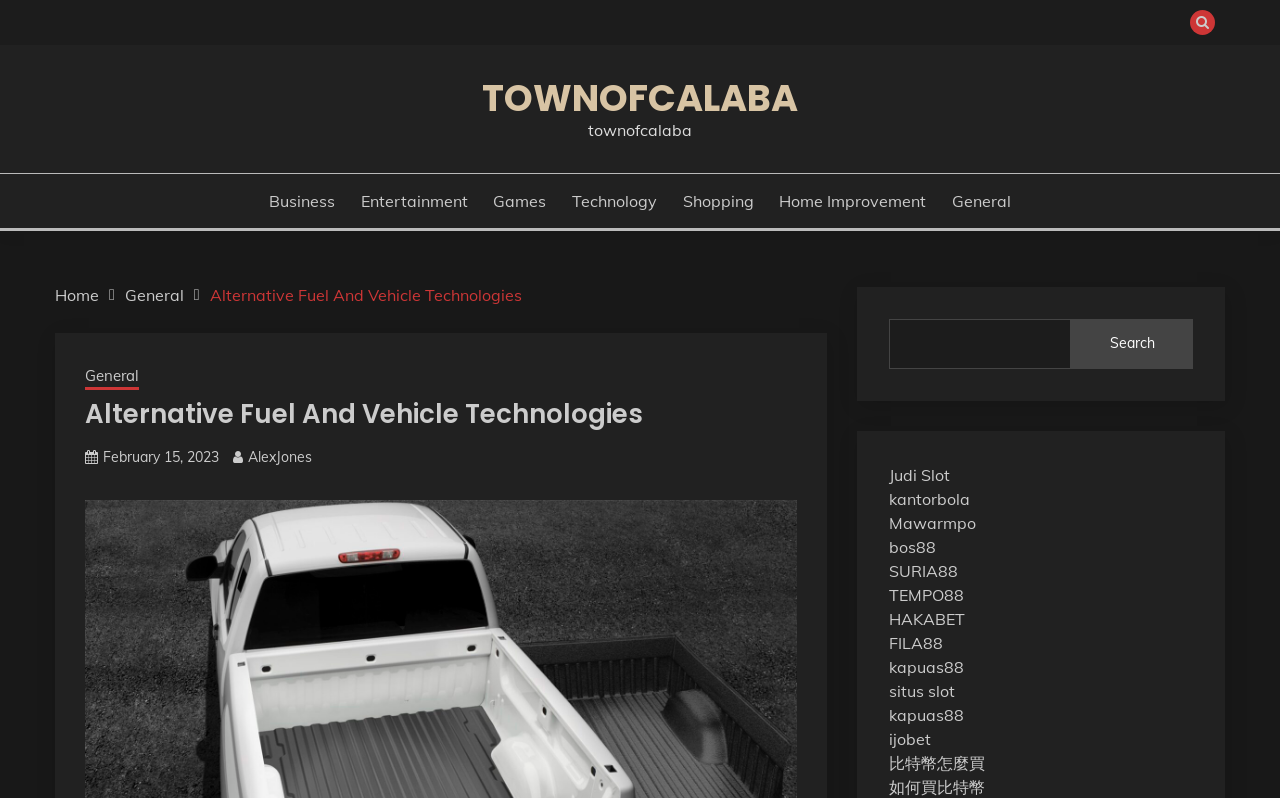Use a single word or phrase to respond to the question:
What is the category of the current webpage?

Alternative Fuel And Vehicle Technologies